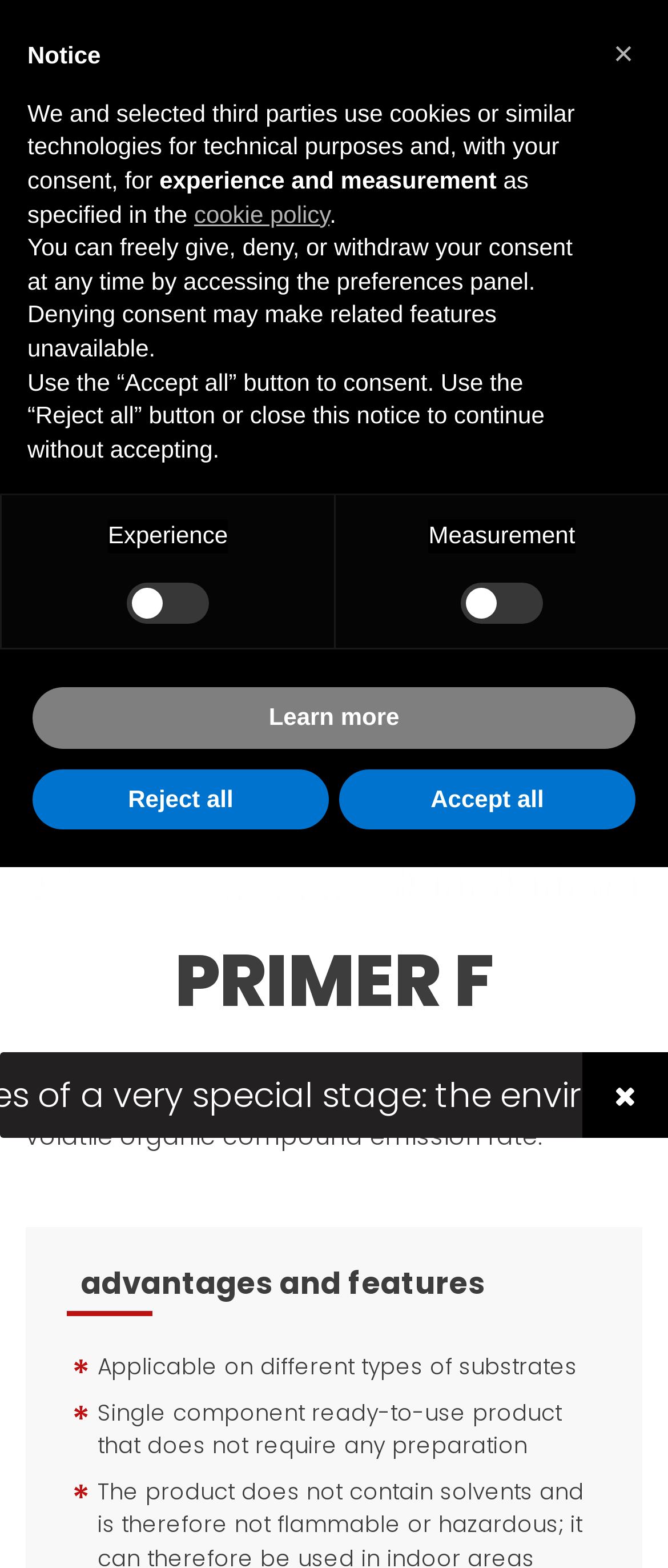Identify the bounding box for the described UI element. Provide the coordinates in (top-left x, top-left y, bottom-right x, bottom-right y) format with values ranging from 0 to 1: cookie policy

[0.291, 0.127, 0.493, 0.145]